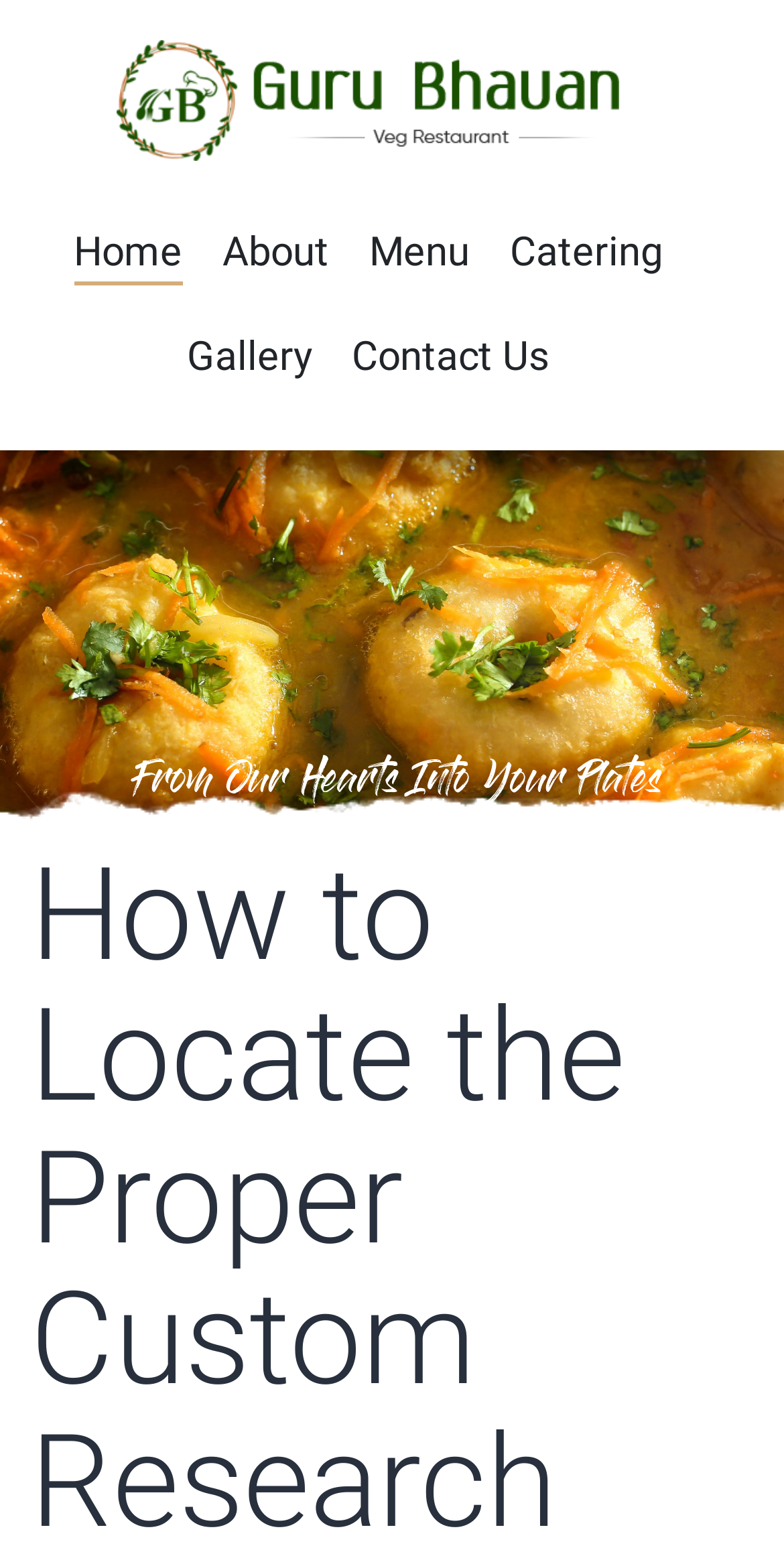Is there a contact page?
Using the visual information, reply with a single word or short phrase.

Yes